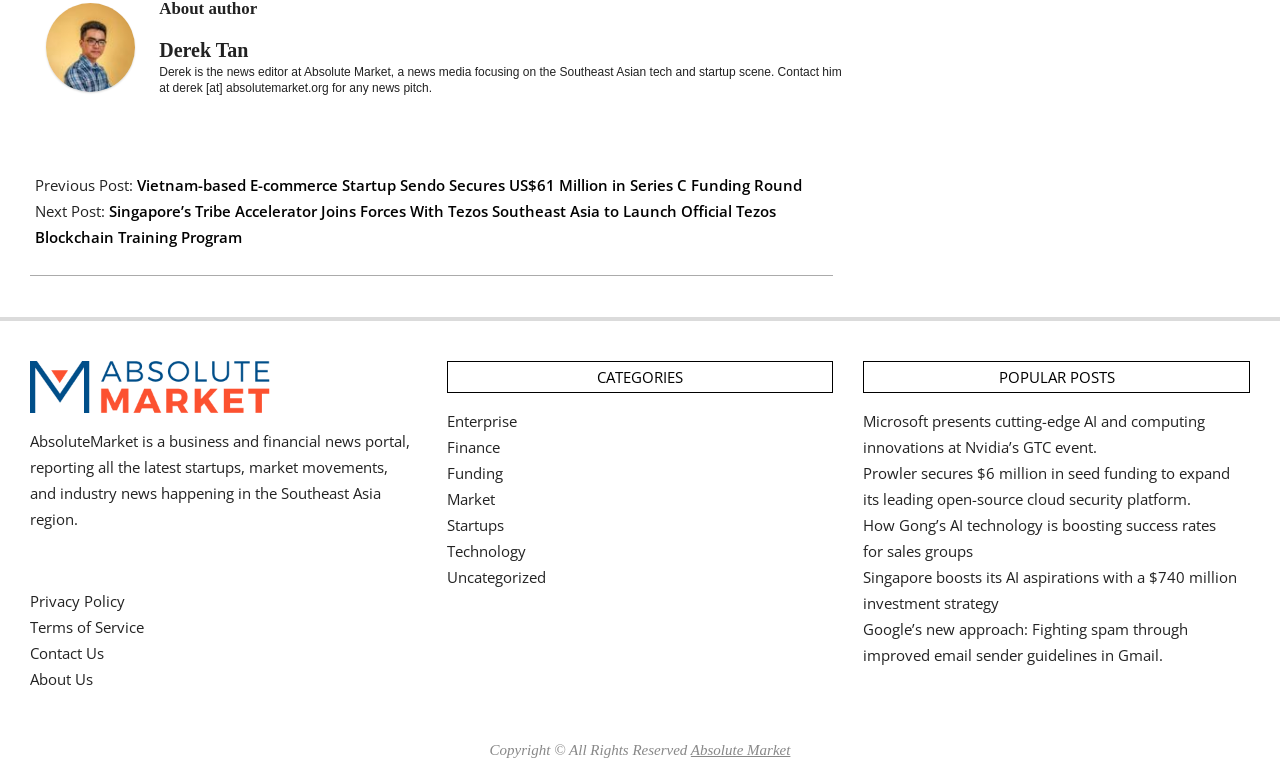Determine the bounding box coordinates for the region that must be clicked to execute the following instruction: "Explore the Enterprise category".

[0.349, 0.528, 0.404, 0.554]